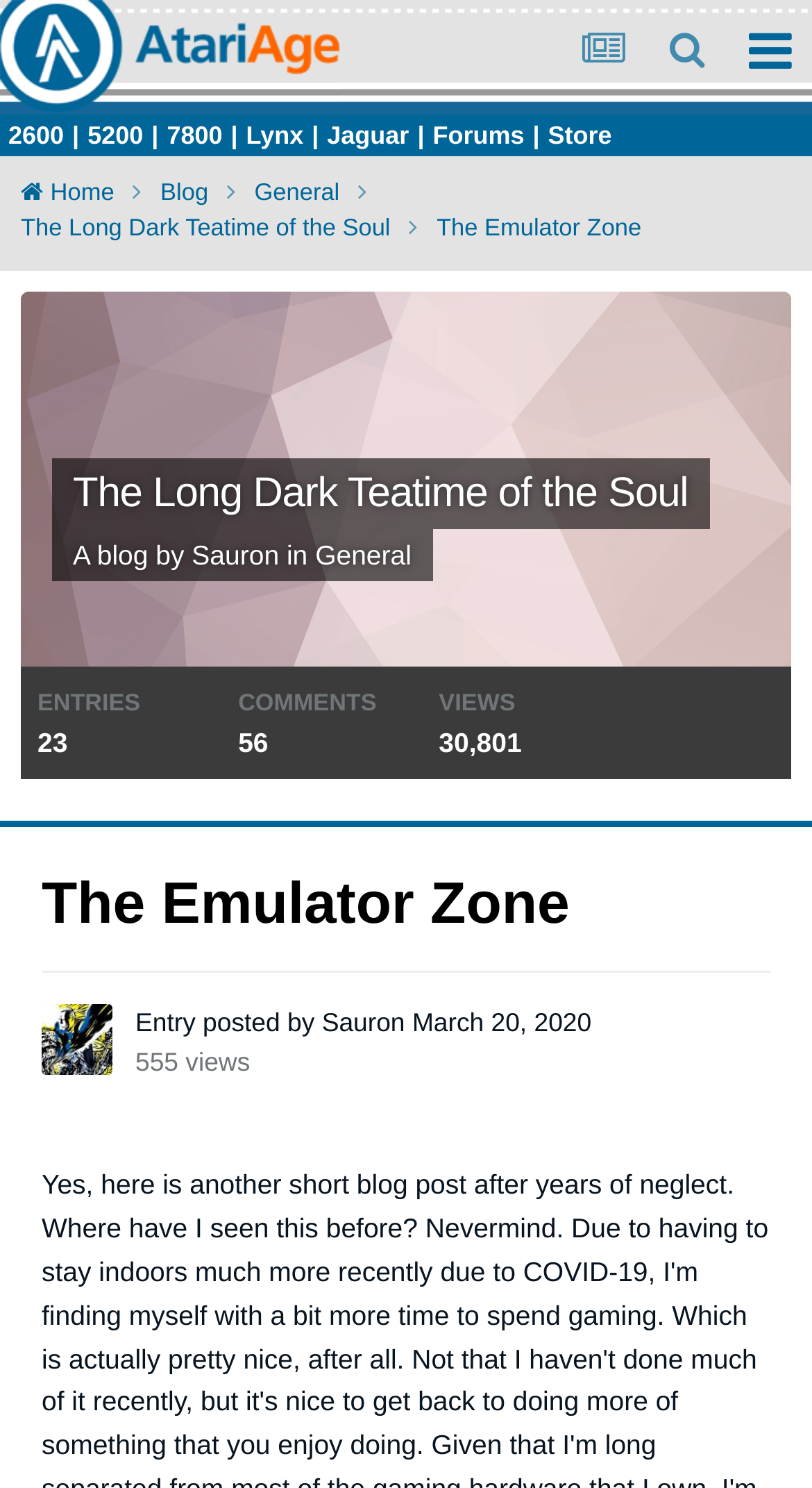Find the bounding box coordinates of the element's region that should be clicked in order to follow the given instruction: "Visit Google Maps". The coordinates should consist of four float numbers between 0 and 1, i.e., [left, top, right, bottom].

None